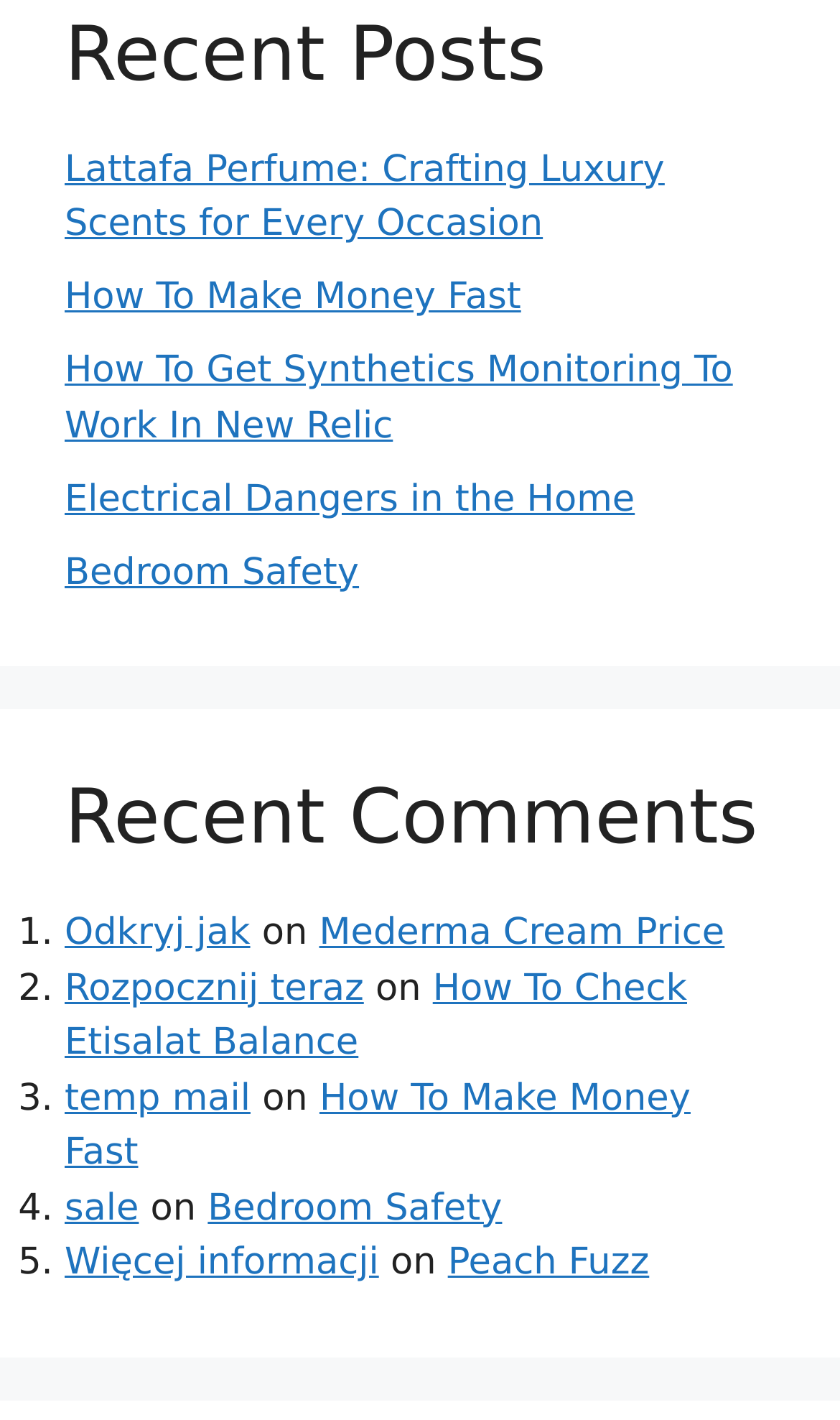What is the title of the first recent post?
Please analyze the image and answer the question with as much detail as possible.

I looked at the first link under the 'Recent Posts' heading, and its text is 'Lattafa Perfume: Crafting Luxury Scents for Every Occasion'.